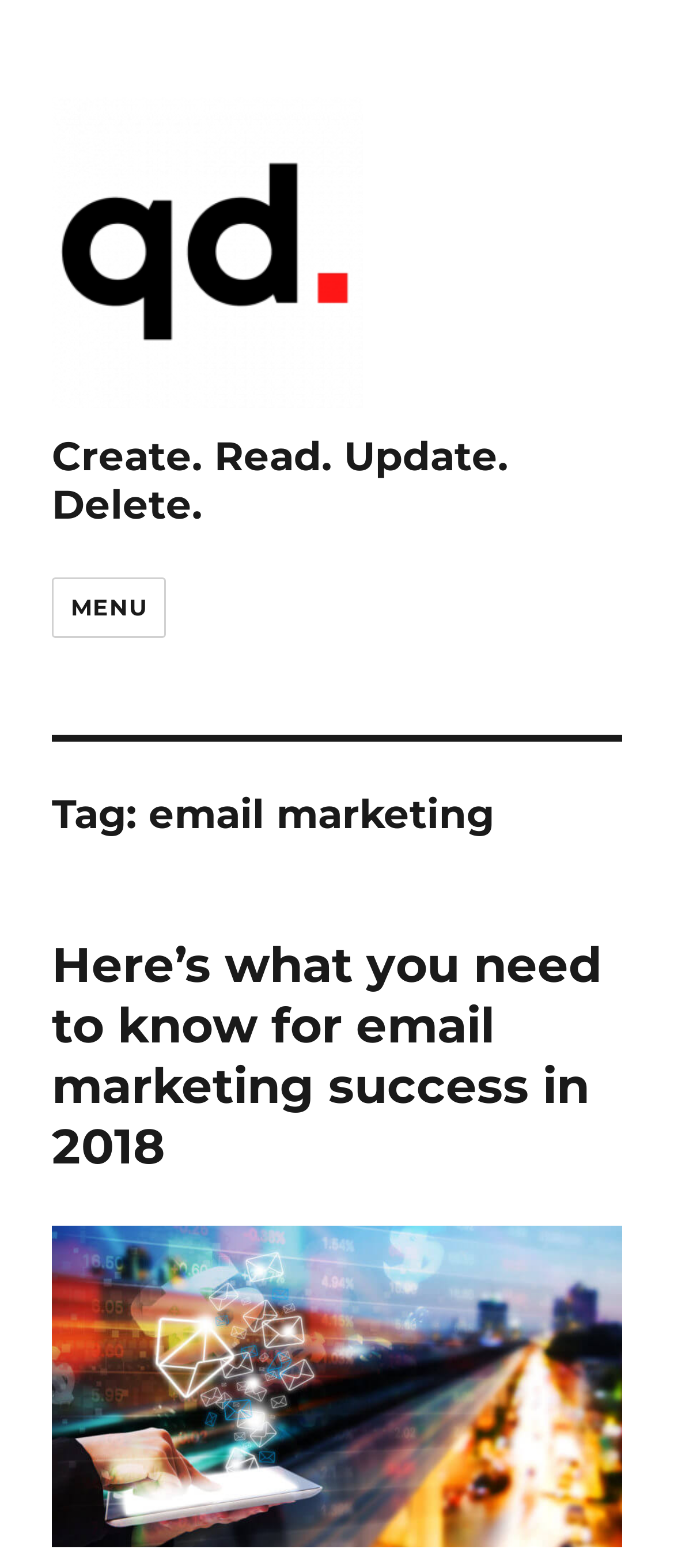Is the link 'Here’s what you need to know for email marketing success in 2018' visible on the webpage?
Refer to the image and give a detailed response to the question.

Although there is a hidden link with the same text content, the link 'Here’s what you need to know for email marketing success in 2018' with bounding box coordinates [0.077, 0.596, 0.892, 0.75] is not marked as hidden, indicating that it is visible on the webpage.